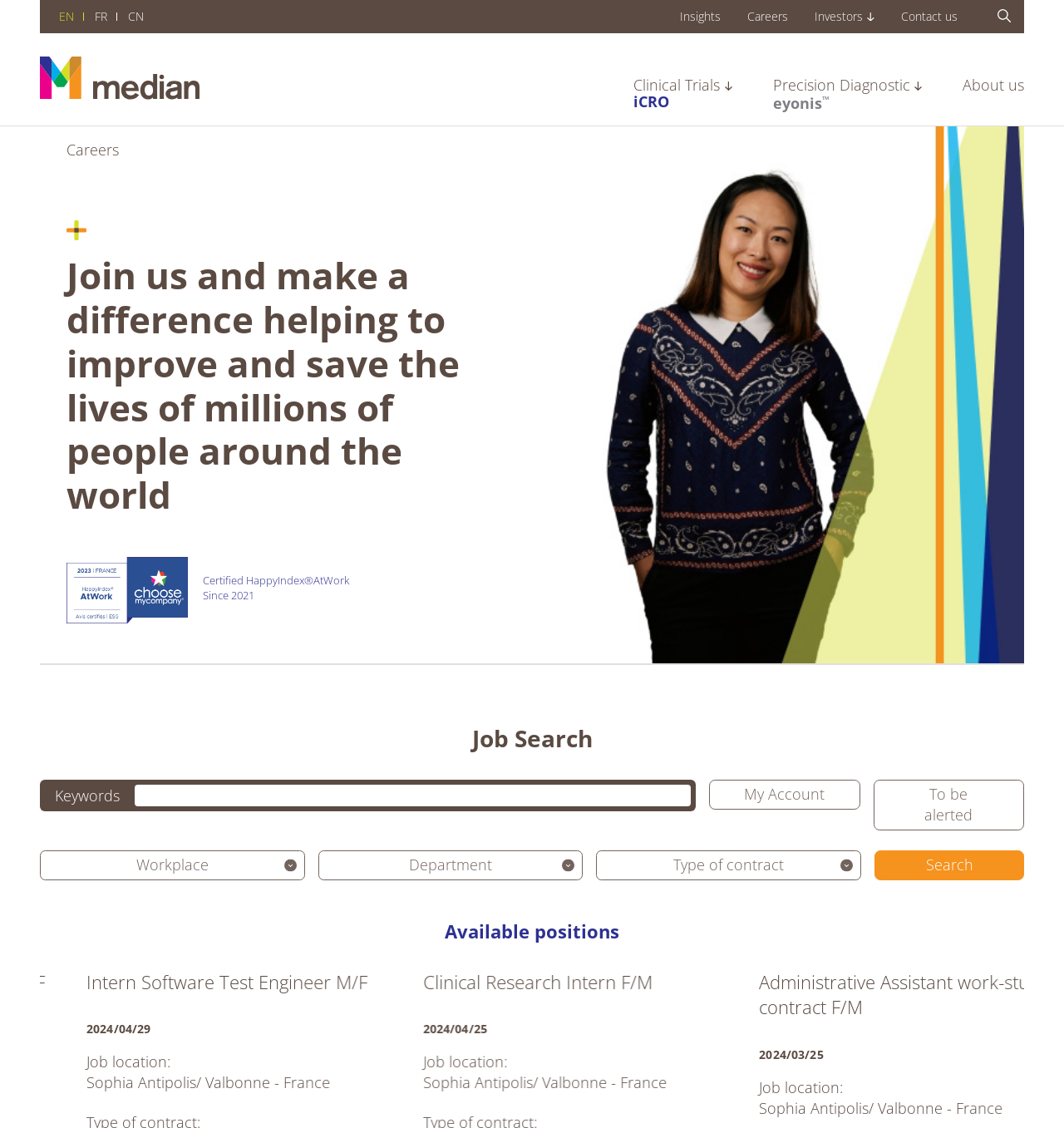Produce an extensive caption that describes everything on the webpage.

This webpage is about the careers section of Median Technologies. At the top, there are language options, including English, French, and Chinese, aligned horizontally. Below them, there are navigation links to other sections of the website, such as Insights, Careers, Investors, and Contact us.

On the left side, there is a logo and a button with an image. On the right side, there are two buttons with images, one for Clinical Trials iCRO and another for Precision Diagnostic eyonis.

The main content of the page is divided into two sections. The first section has a heading that reads "Join us and make a difference helping to improve and save the lives of millions of people around the world." Below this heading, there is a figure with a caption that mentions being a Certified HappyIndex AtWork since 2021.

The second section is a job search area. It has a heading that reads "Job Search" and a textbox to input keywords. There are also links to My Account and to be alerted to new job postings. Below these elements, there are three buttons to filter job searches by Workplace, Department, and Type of contract.

The available job positions are listed below, with each job having a heading, a date, and a description list that includes details such as job location. The job locations are all in Sophia Antipolis/ Valbonne, France. The job titles include Intern Software Test Engineer, Clinical Research Intern, and Administrative Assistant work-study contract.